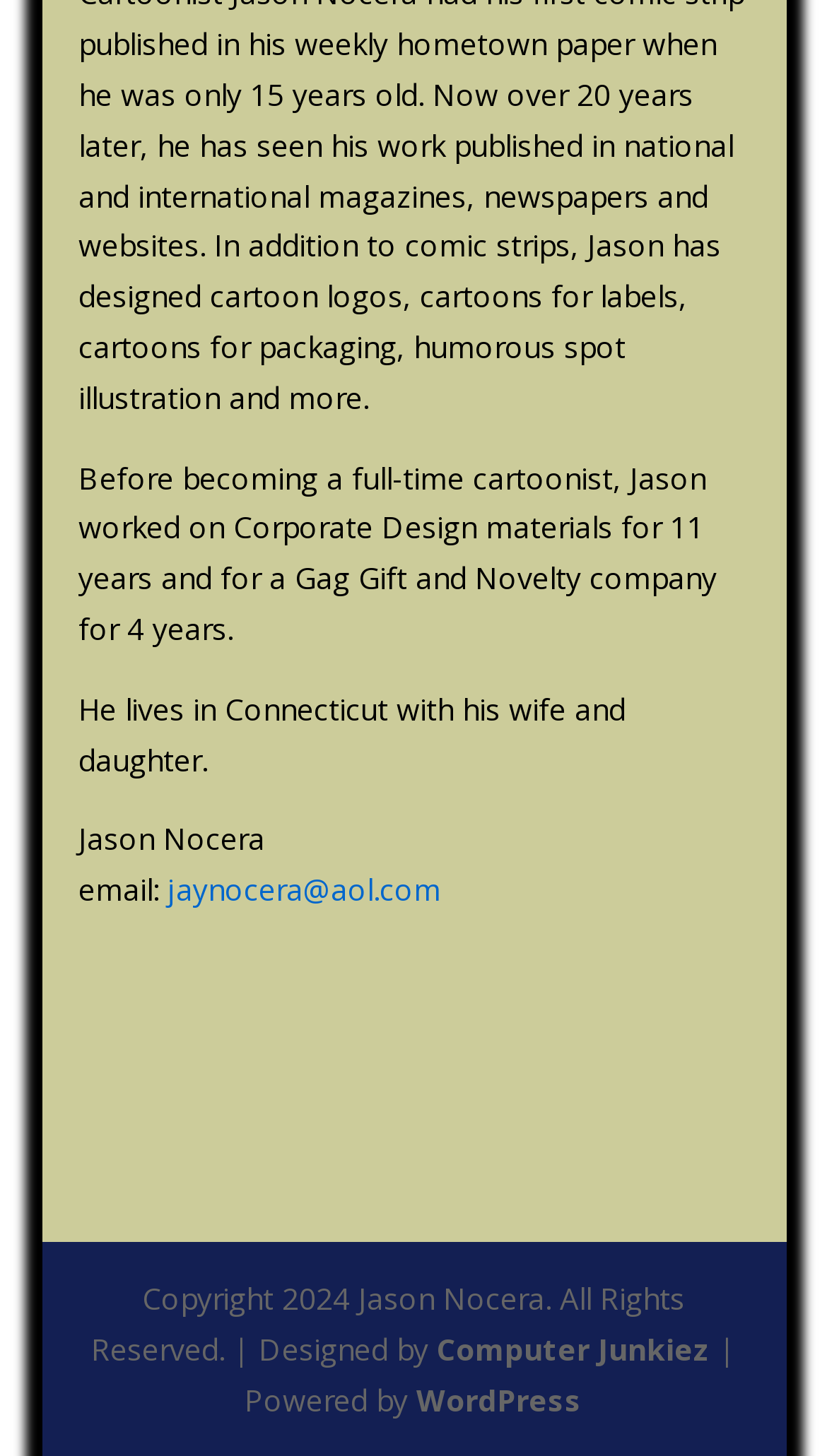Use a single word or phrase to answer the question: What is the name of the company that designed the website?

Computer Junkiez